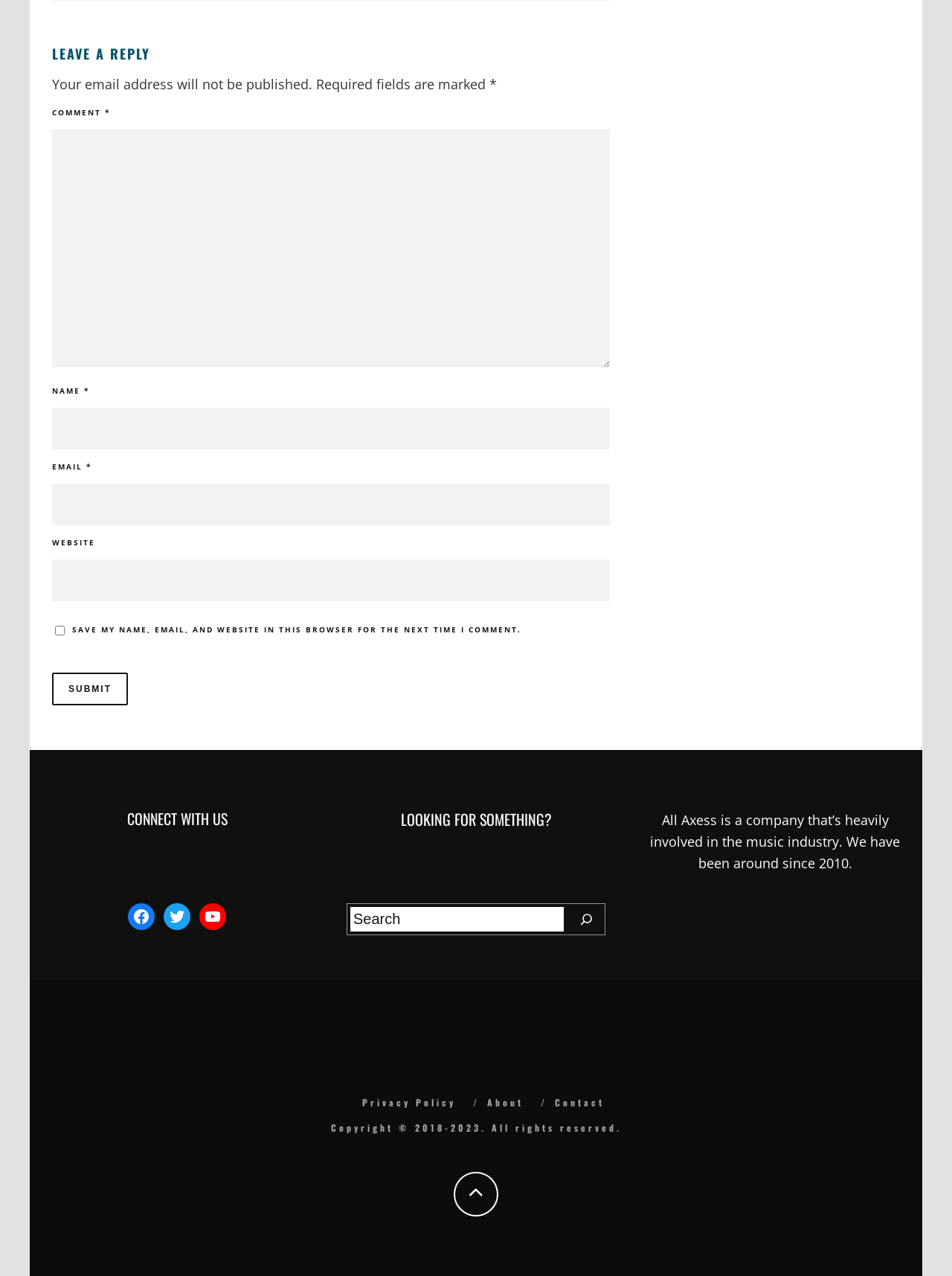Bounding box coordinates should be provided in the format (top-left x, top-left y, bottom-right x, bottom-right y) with all values between 0 and 1. Identify the bounding box for this UI element: parent_node: EMAIL * aria-describedby="email-notes" name="email"

[0.055, 0.379, 0.641, 0.412]